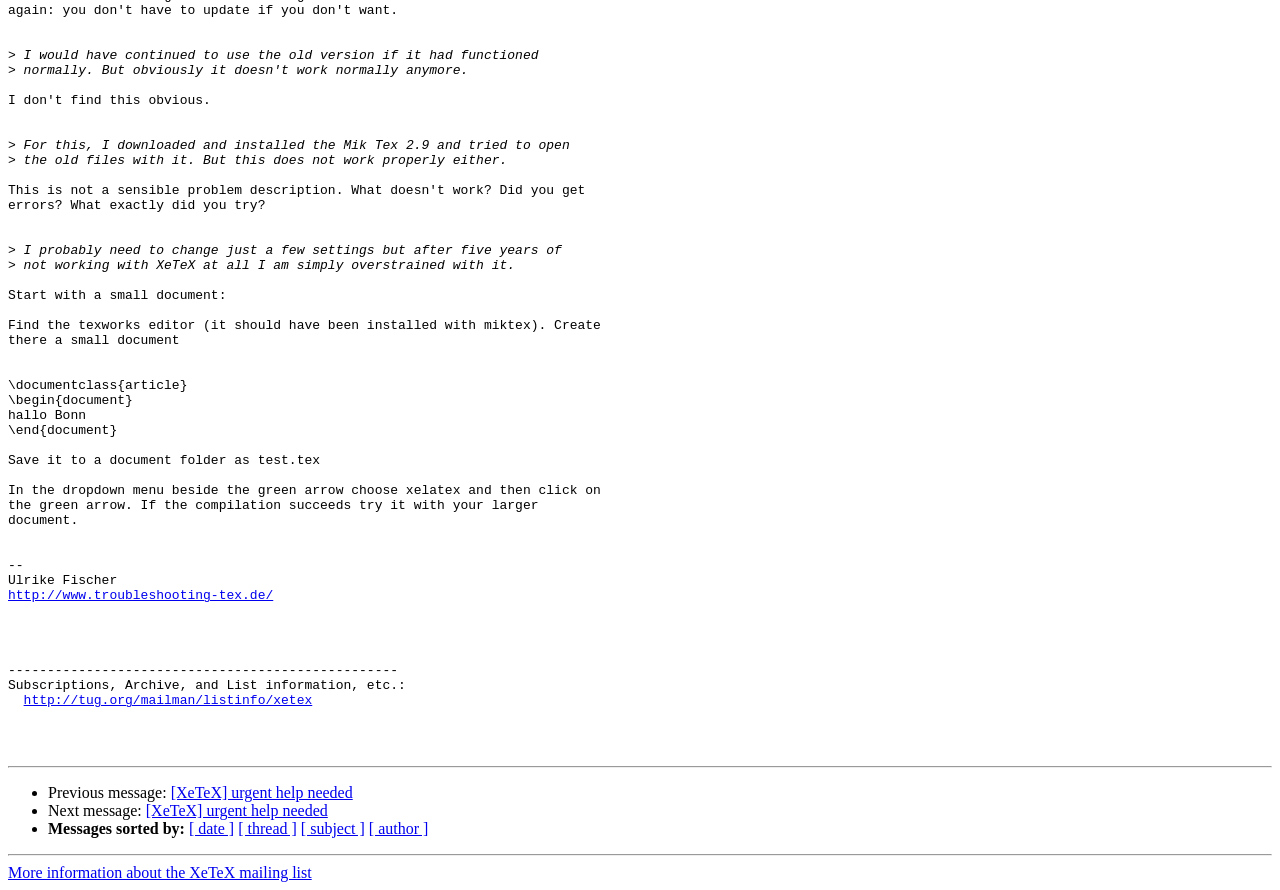Please locate the bounding box coordinates for the element that should be clicked to achieve the following instruction: "Open the previous message". Ensure the coordinates are given as four float numbers between 0 and 1, i.e., [left, top, right, bottom].

[0.133, 0.881, 0.276, 0.9]